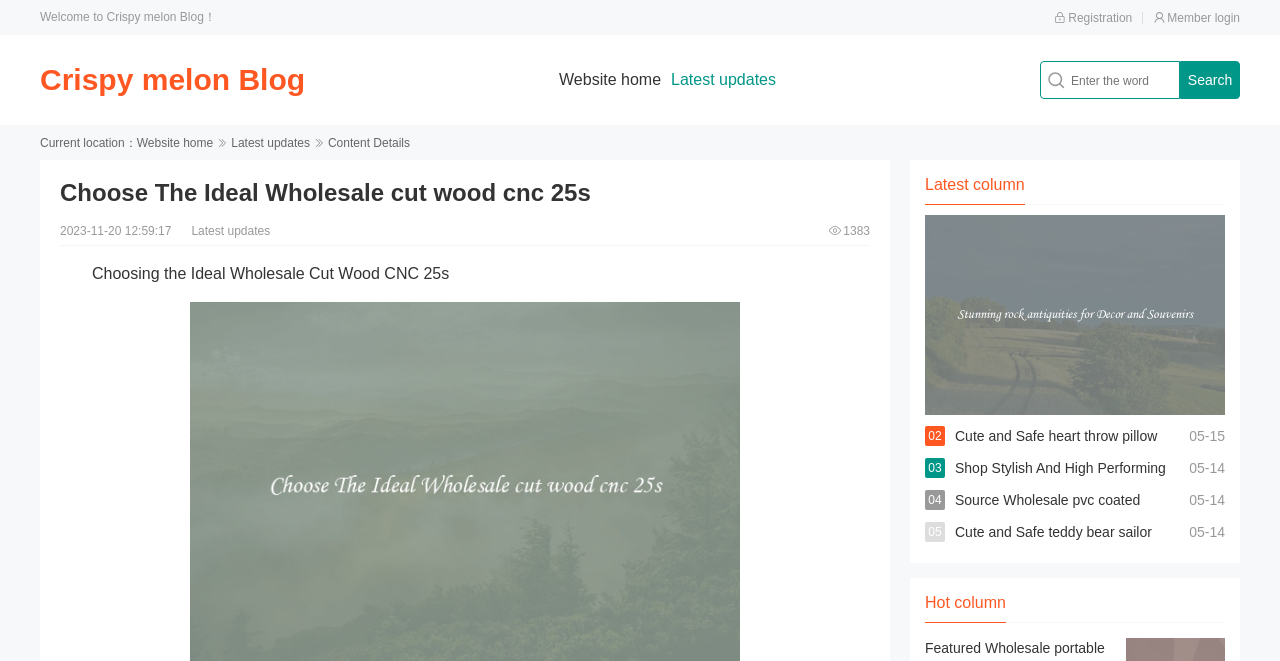Specify the bounding box coordinates of the region I need to click to perform the following instruction: "Read the article about Wholesale Cut Wood CNC 25s". The coordinates must be four float numbers in the range of 0 to 1, i.e., [left, top, right, bottom].

[0.047, 0.265, 0.68, 0.319]